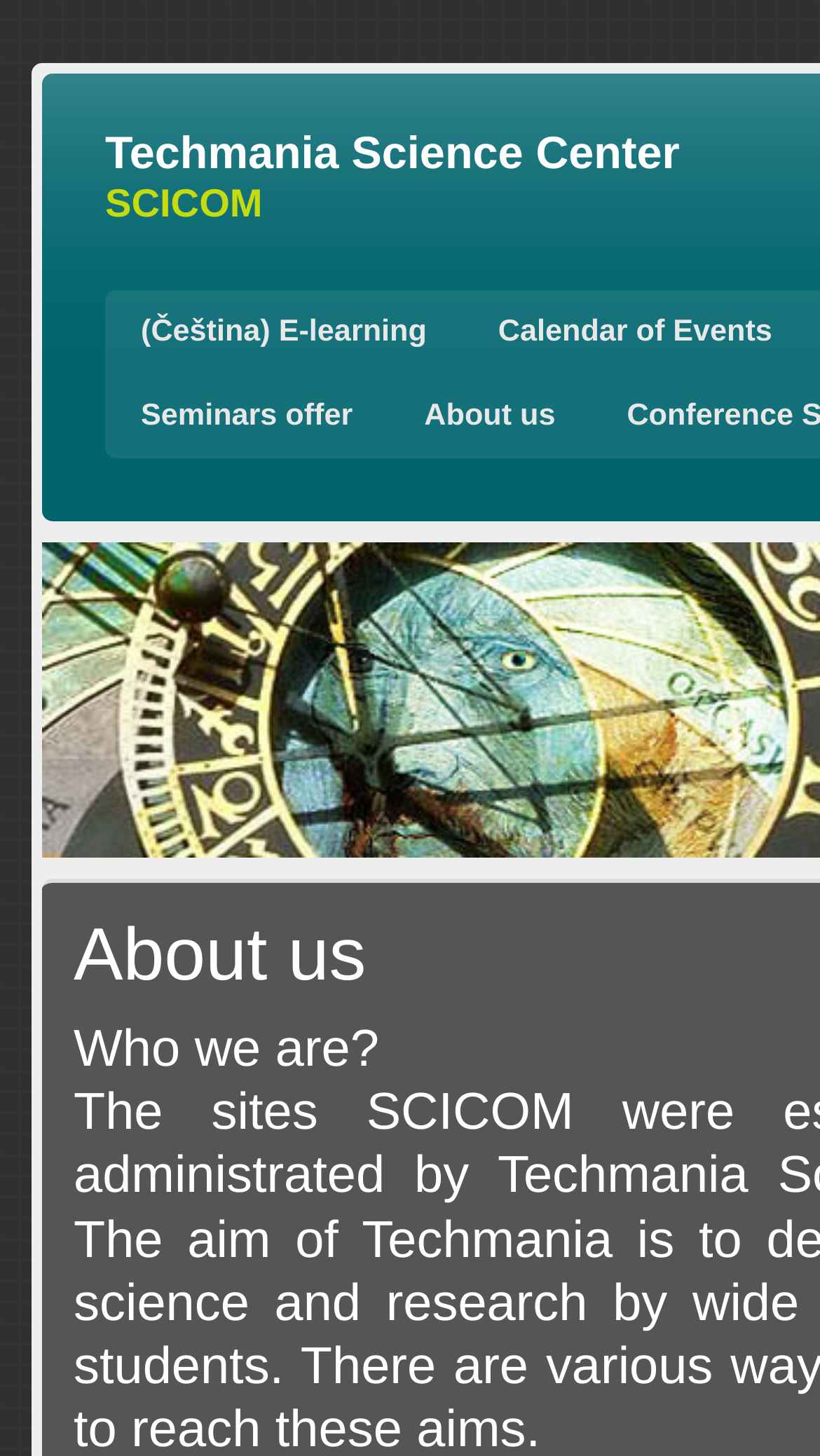Given the following UI element description: "Techmania Science Center", find the bounding box coordinates in the webpage screenshot.

[0.128, 0.087, 0.829, 0.124]